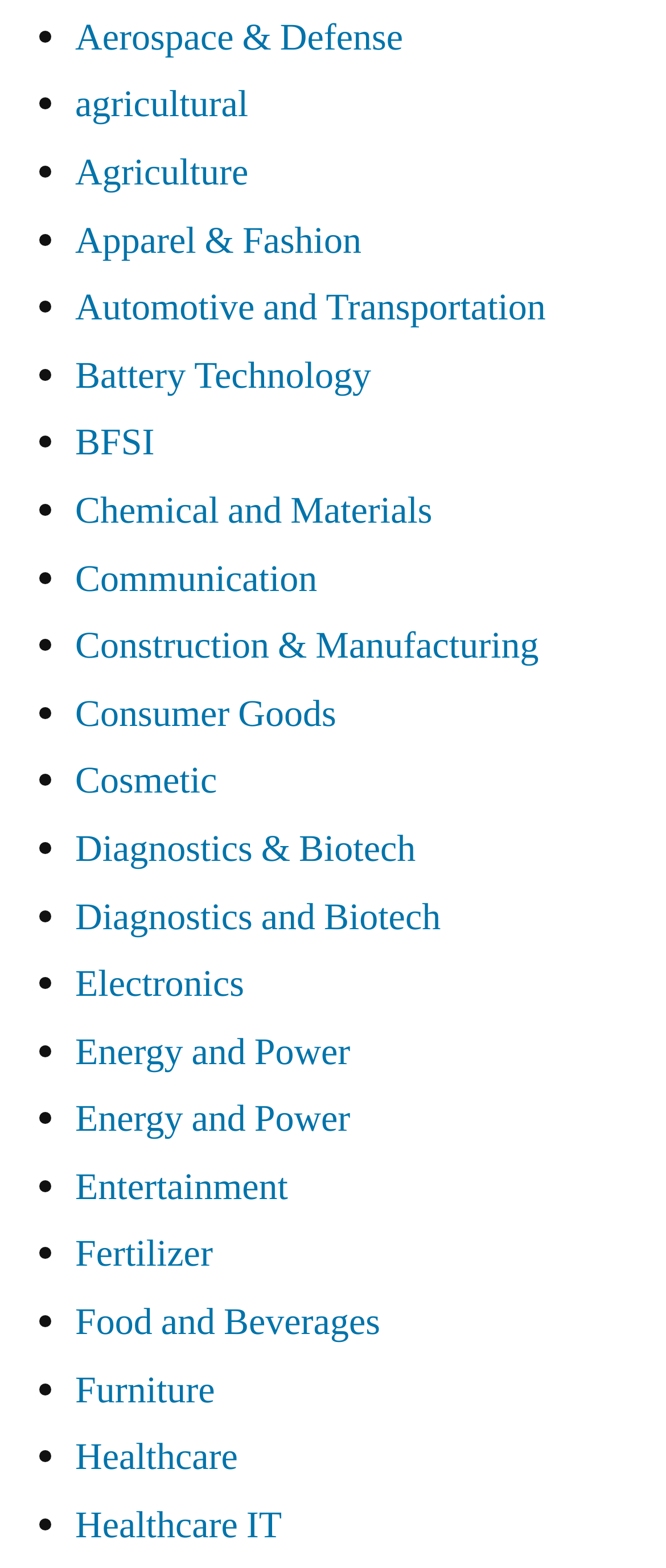Identify the bounding box for the UI element that is described as follows: "Healthcare".

[0.113, 0.914, 0.357, 0.945]